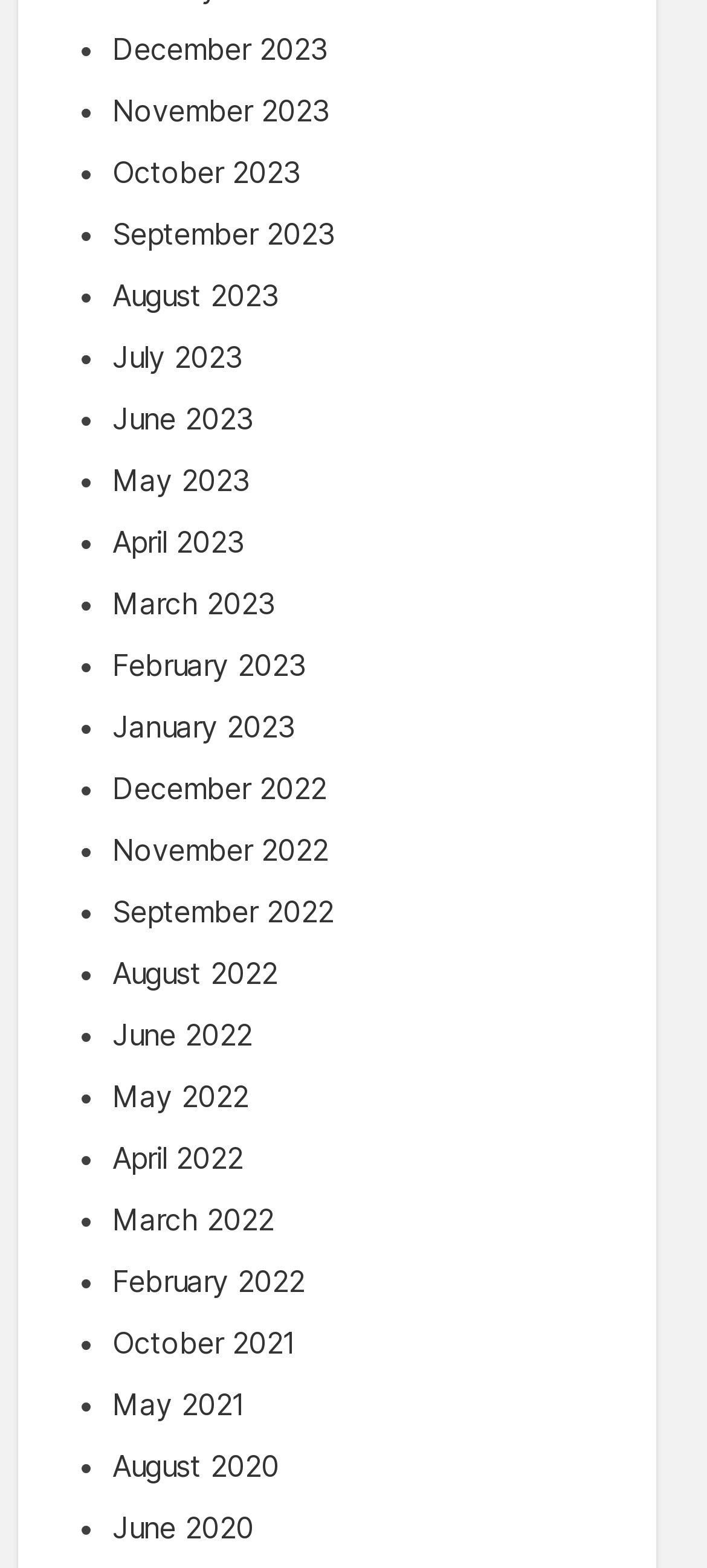From the image, can you give a detailed response to the question below:
How many links are there in total?

I counted the number of links with month names, including December 2023 to June 2020, and found 27 links in total.